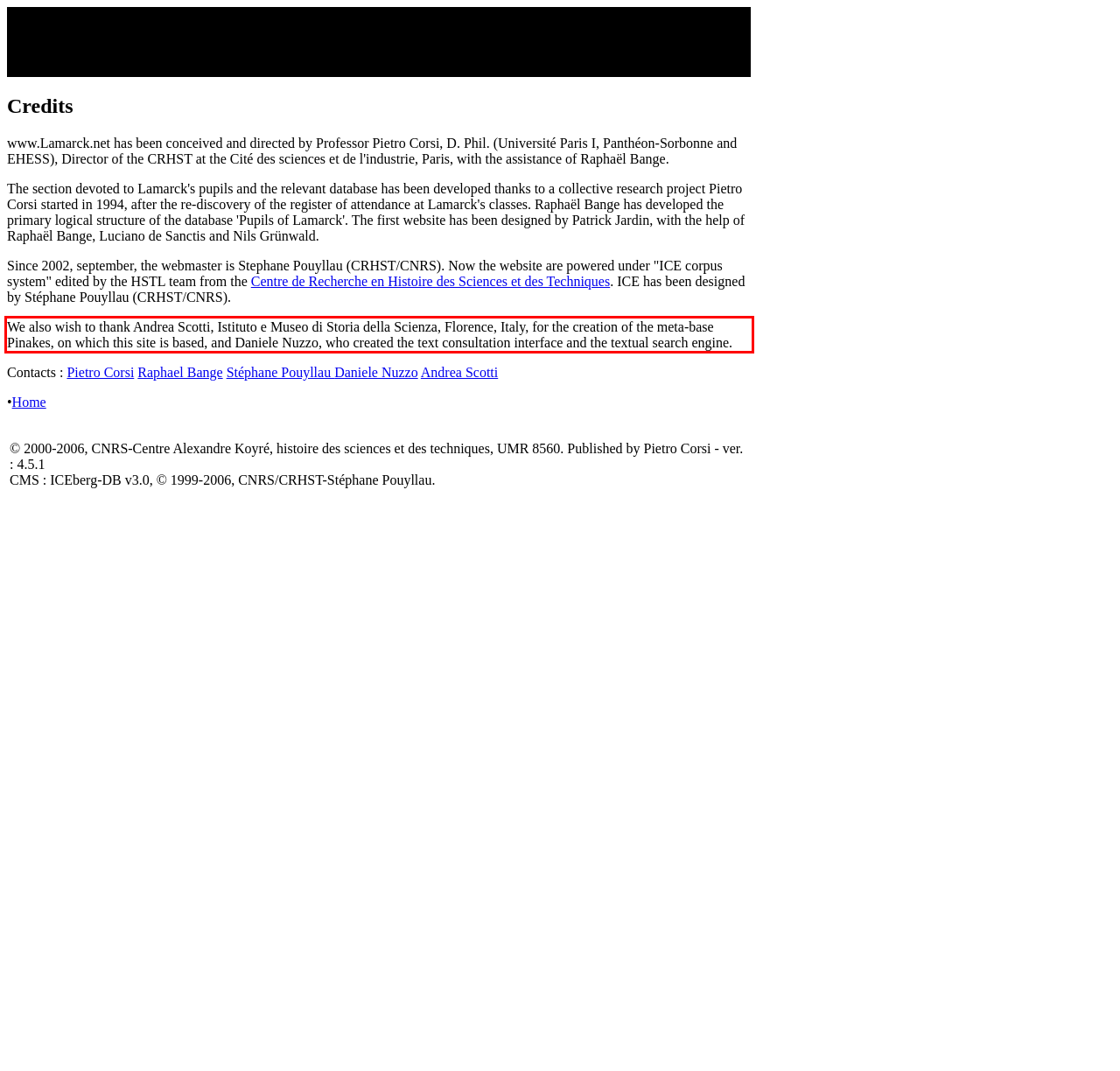Using the provided webpage screenshot, recognize the text content in the area marked by the red bounding box.

We also wish to thank Andrea Scotti, Istituto e Museo di Storia della Scienza, Florence, Italy, for the creation of the meta-base Pinakes, on which this site is based, and Daniele Nuzzo, who created the text consultation interface and the textual search engine.